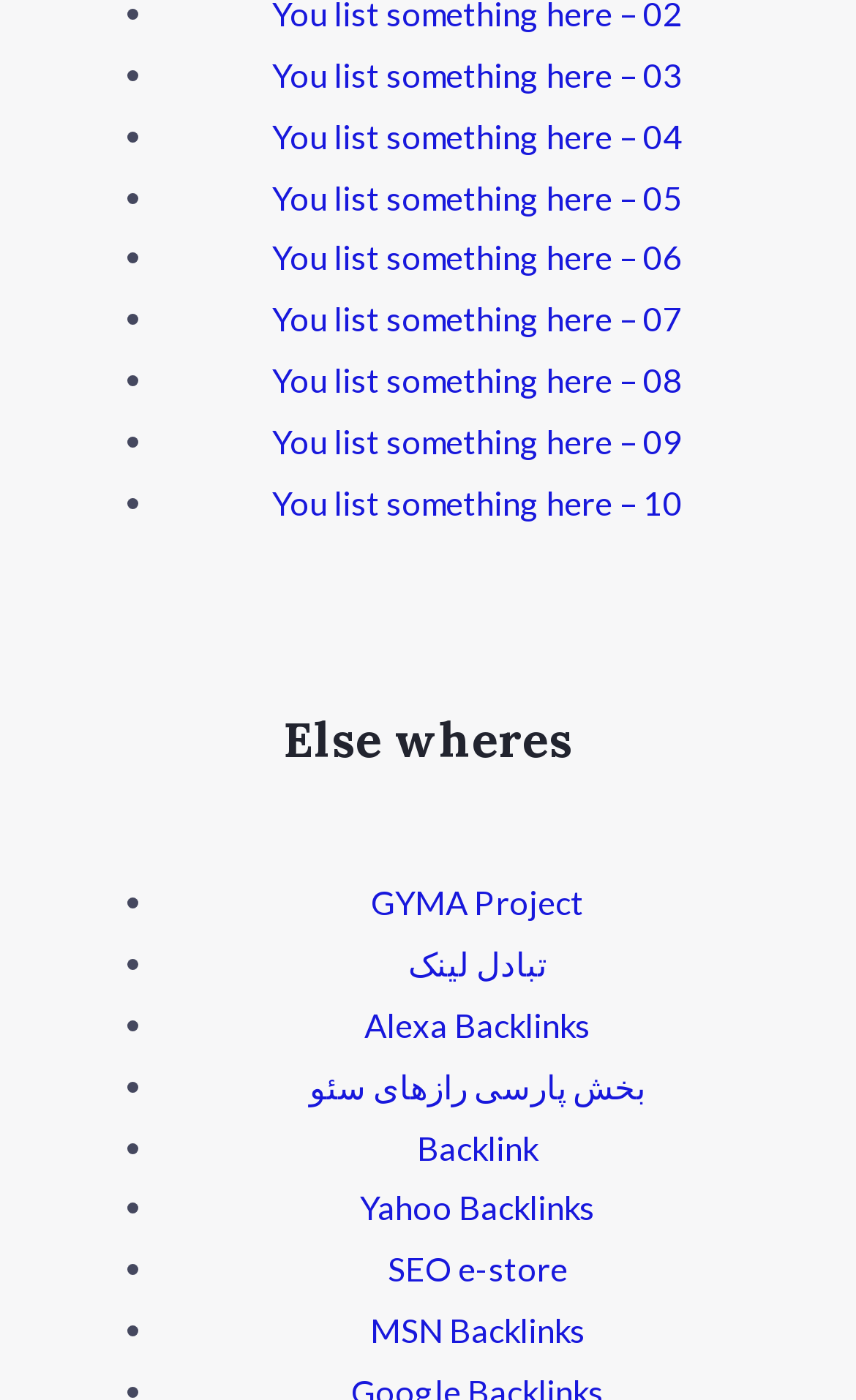Provide a one-word or one-phrase answer to the question:
What is the text of the first link under 'Else wheres'?

GYMA Project